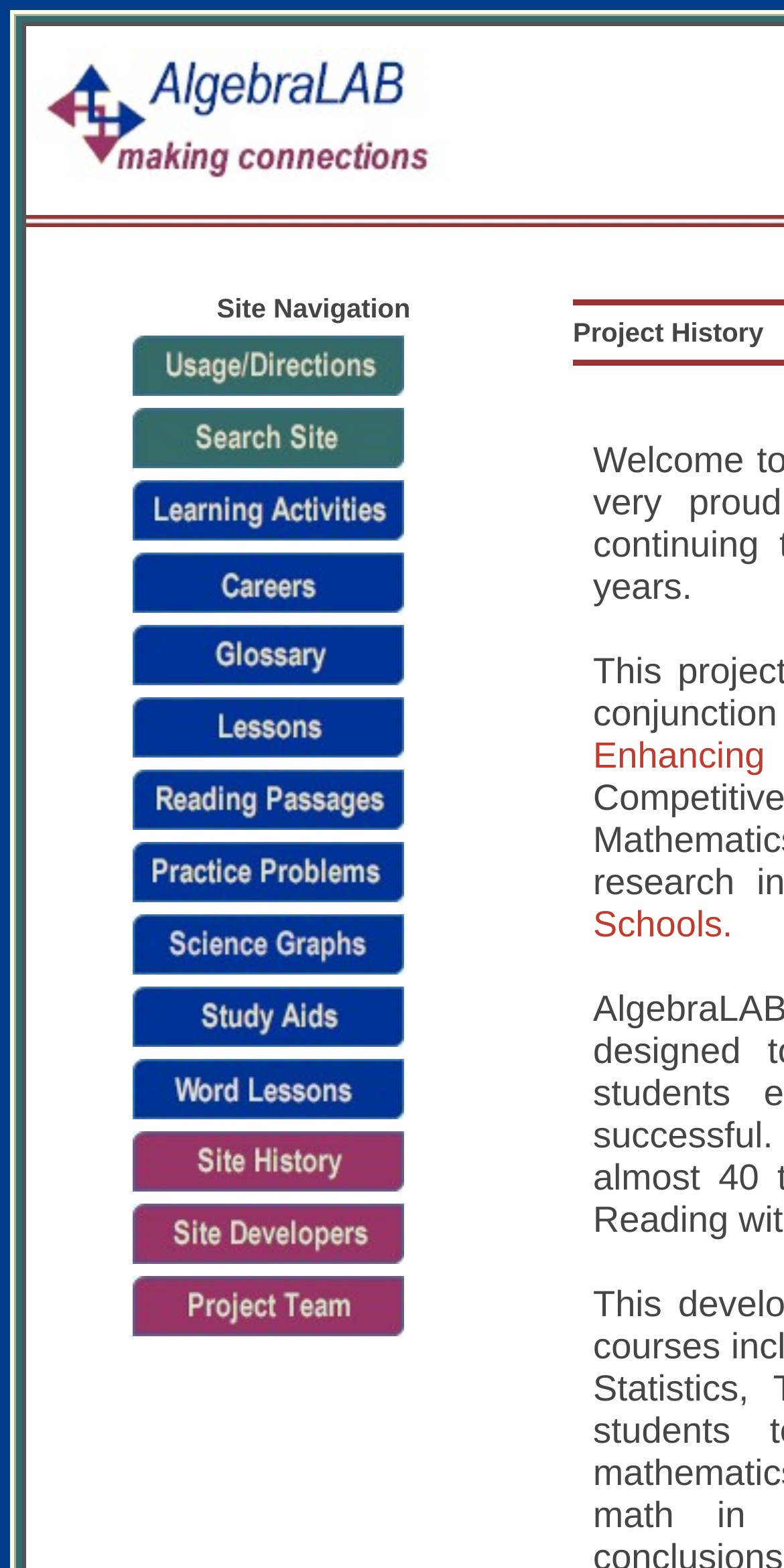Kindly determine the bounding box coordinates for the area that needs to be clicked to execute this instruction: "Explore Career Profiles".

[0.169, 0.361, 0.515, 0.38]